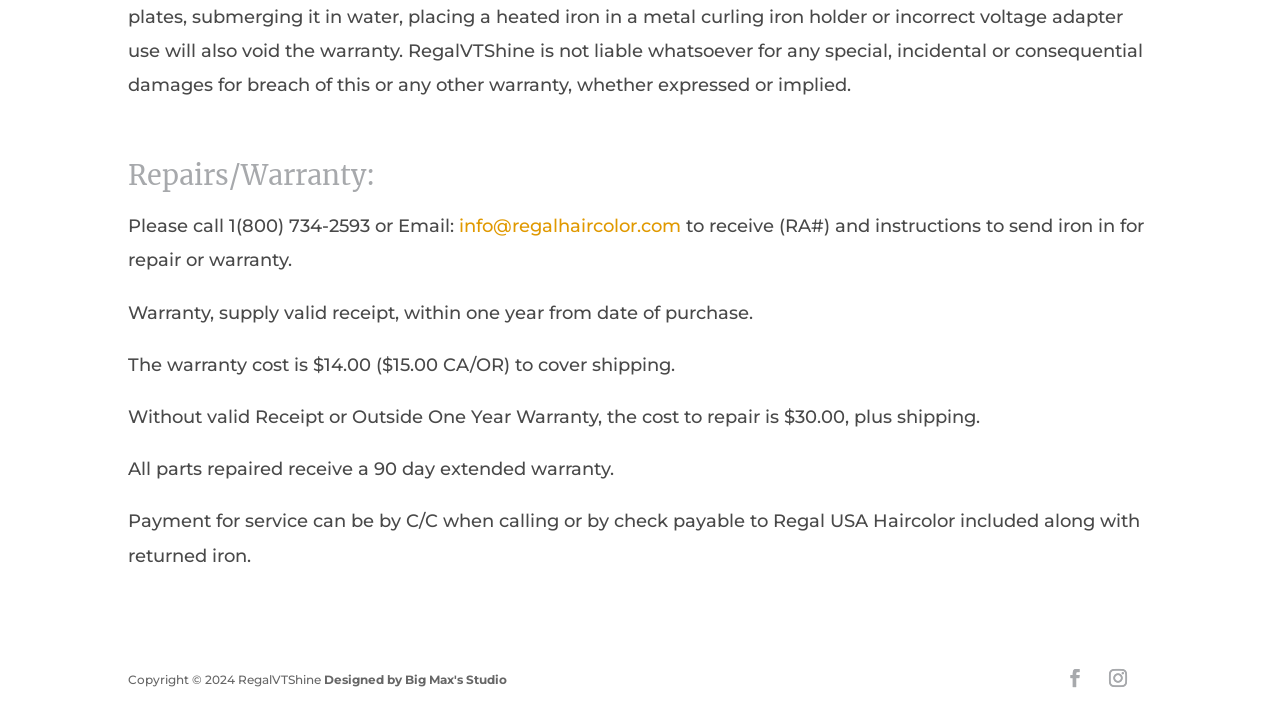Given the description Facebook, predict the bounding box coordinates of the UI element. Ensure the coordinates are in the format (top-left x, top-left y, bottom-right x, bottom-right y) and all values are between 0 and 1.

[0.833, 0.936, 0.847, 0.979]